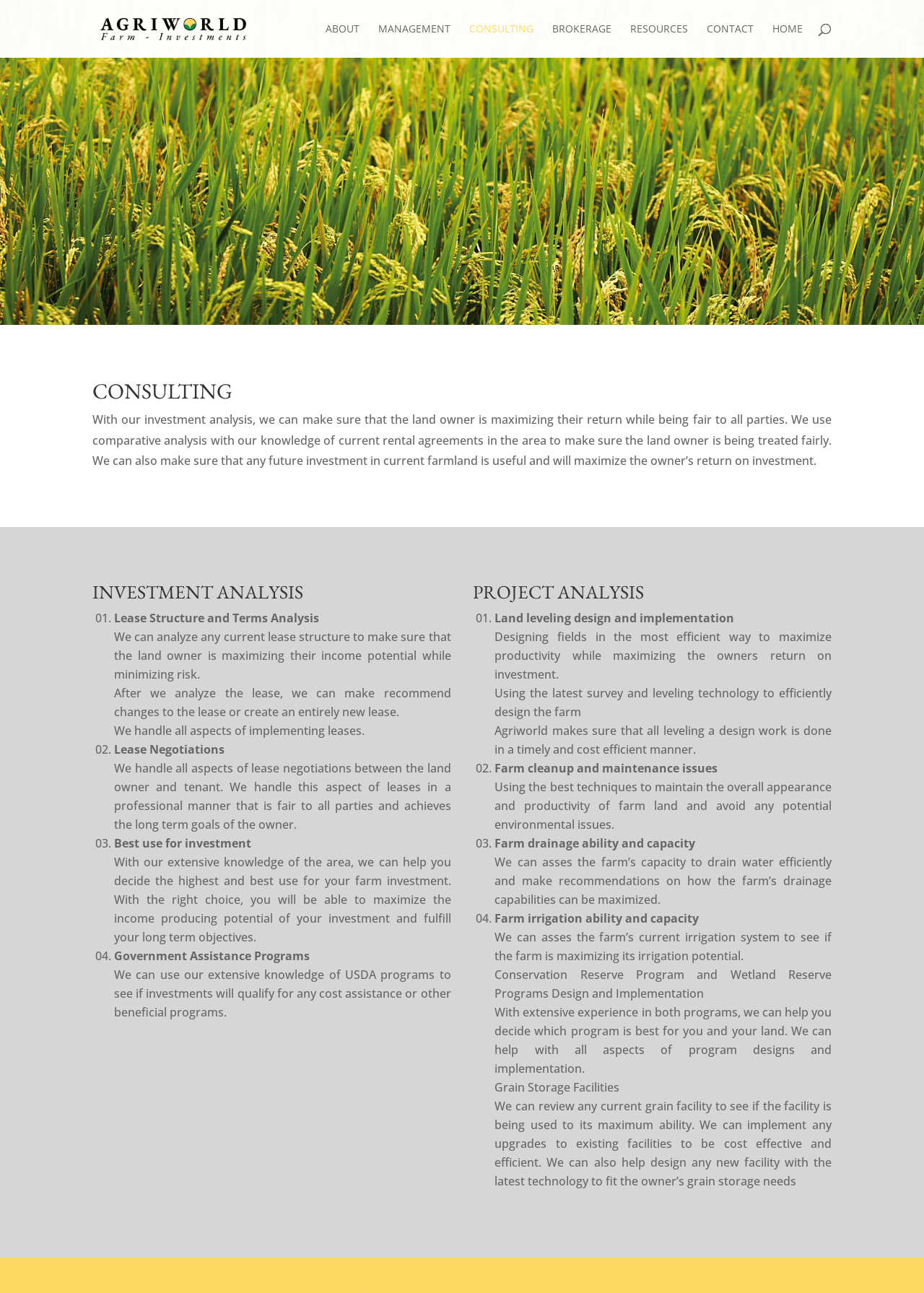Please identify the bounding box coordinates of the area I need to click to accomplish the following instruction: "Go to the 'CONSULTING' page".

[0.508, 0.018, 0.577, 0.045]